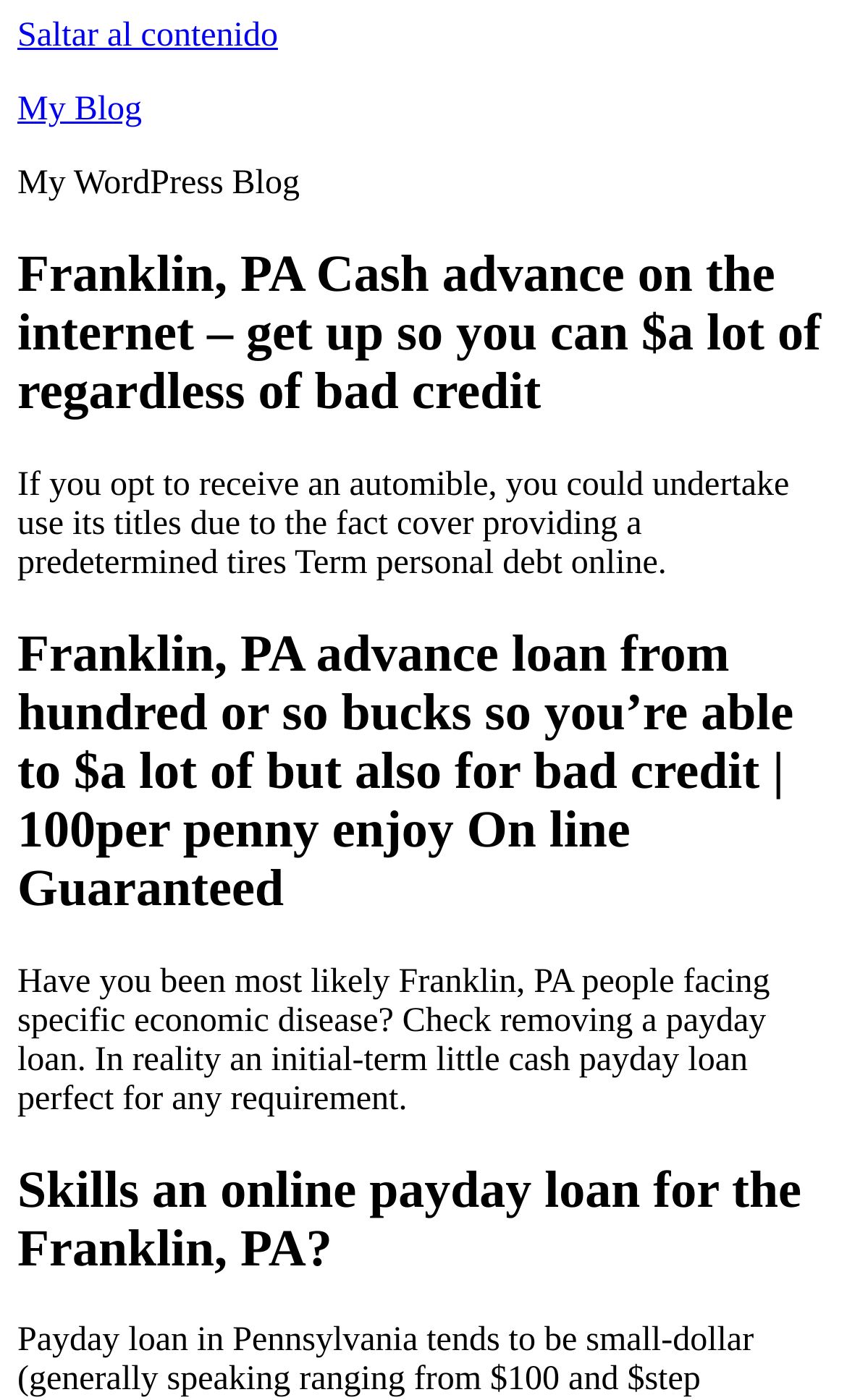Respond with a single word or phrase:
What is the purpose of the webpage?

Cash advance